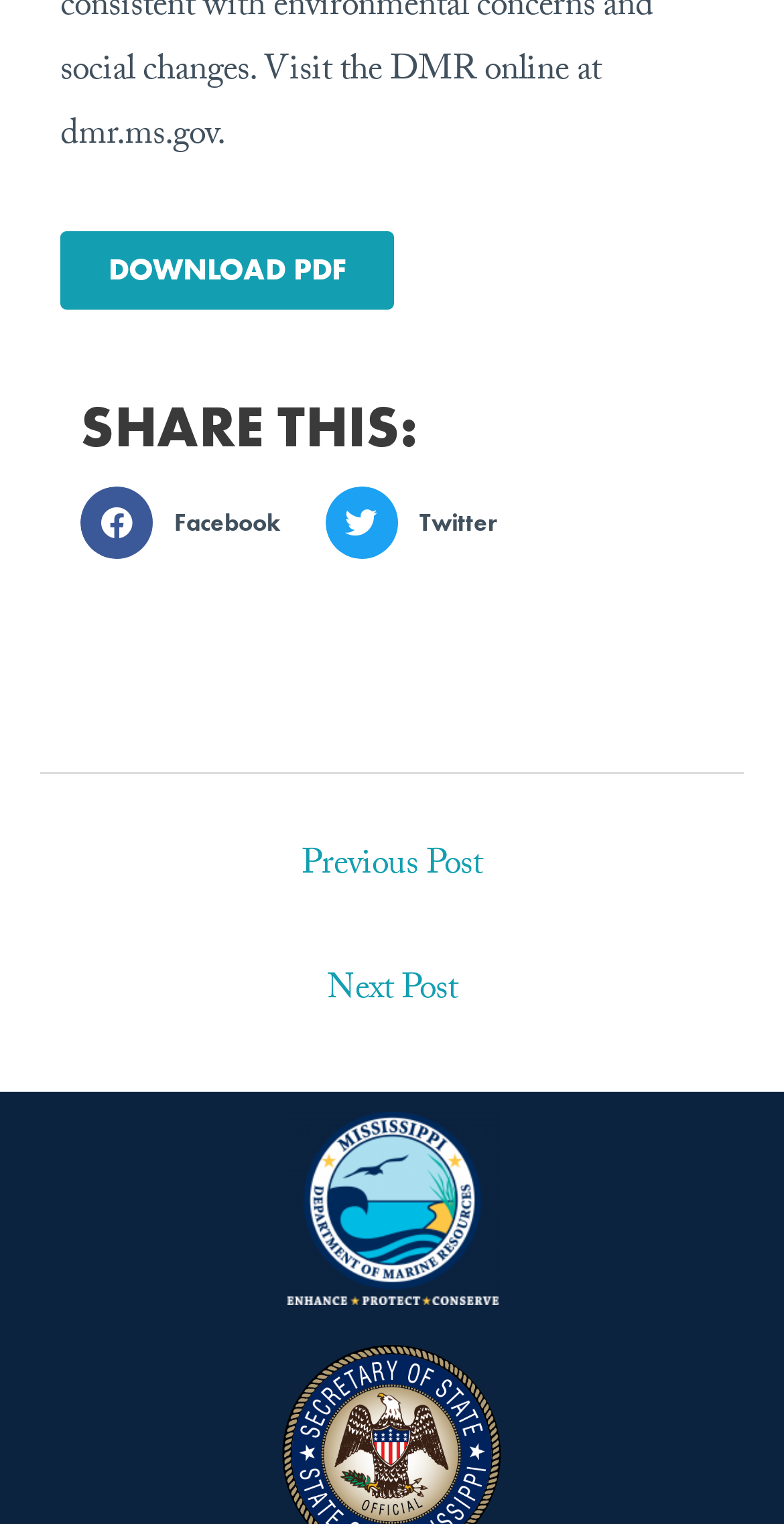Answer succinctly with a single word or phrase:
What is above the 'SHARE THIS:' heading?

DOWNLOAD PDF link